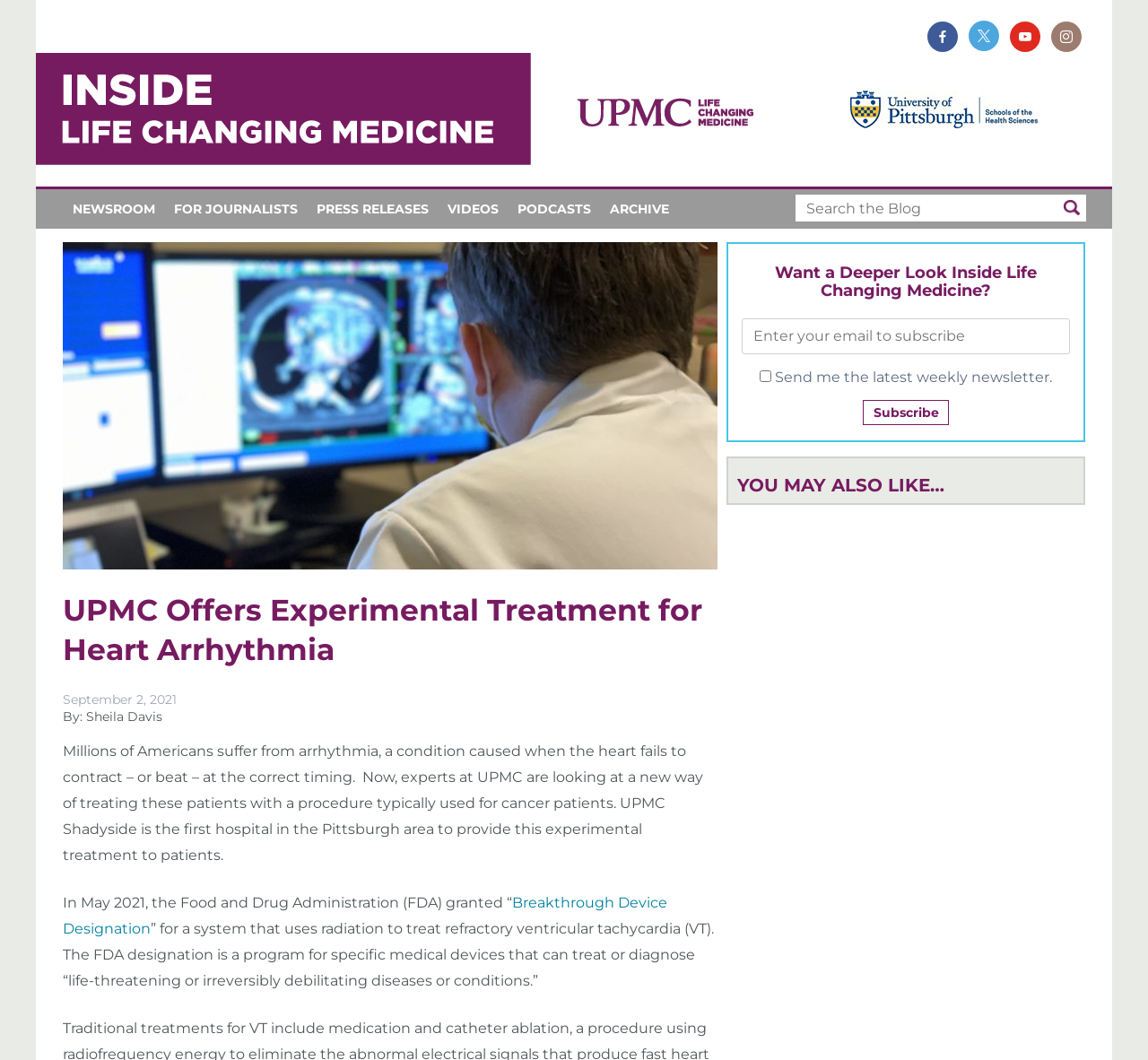Based on the image, please respond to the question with as much detail as possible:
What is the condition caused when the heart fails to contract?

According to the webpage, 'Millions of Americans suffer from arrhythmia, a condition caused when the heart fails to contract – or beat – at the correct timing.'